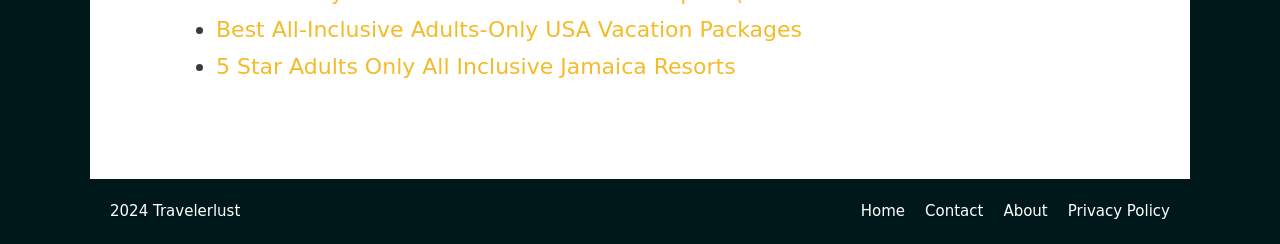How many list markers are on the webpage?
Use the screenshot to answer the question with a single word or phrase.

2